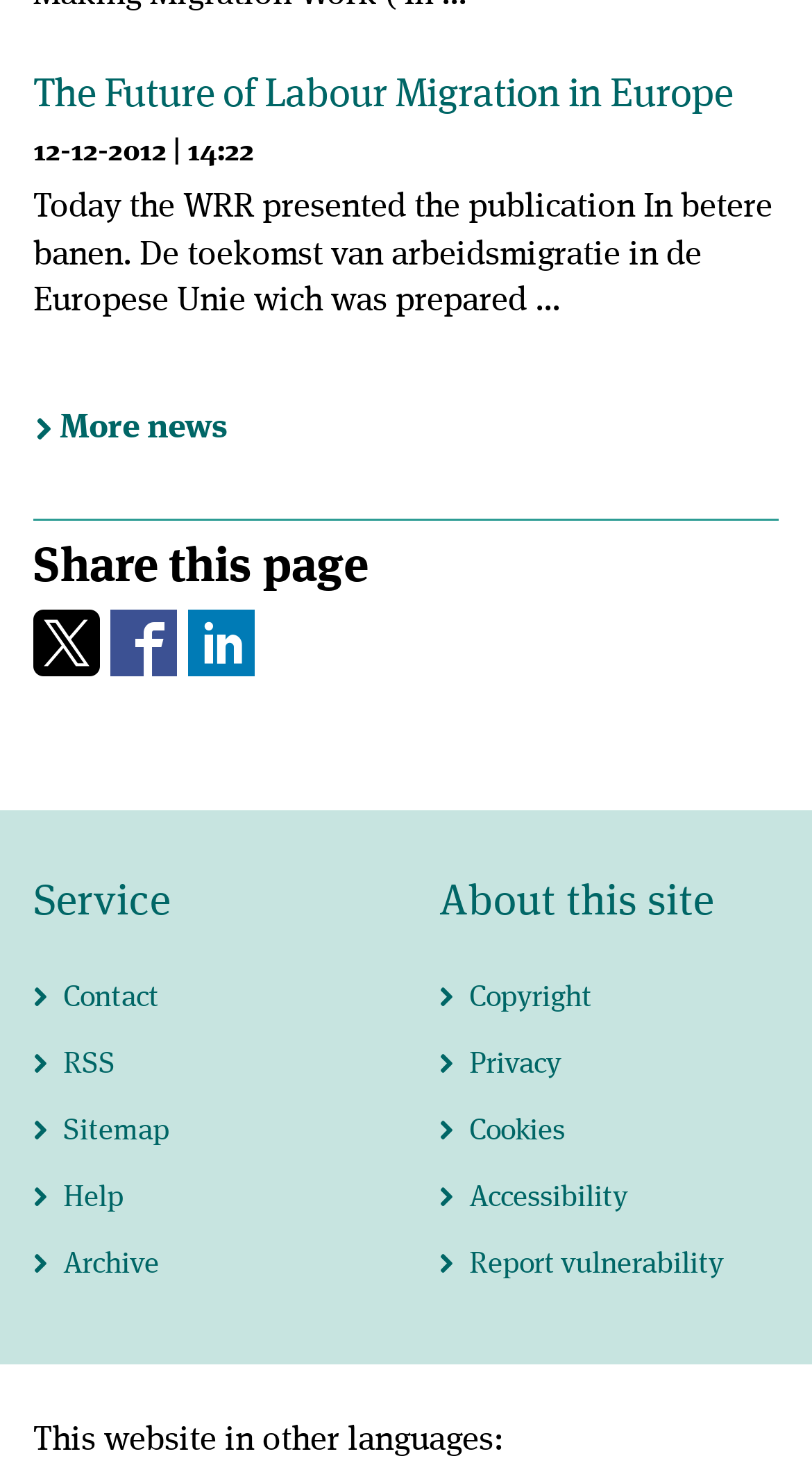Provide a short answer using a single word or phrase for the following question: 
What is the first heading element?

The Future of Labour Migration in Europe